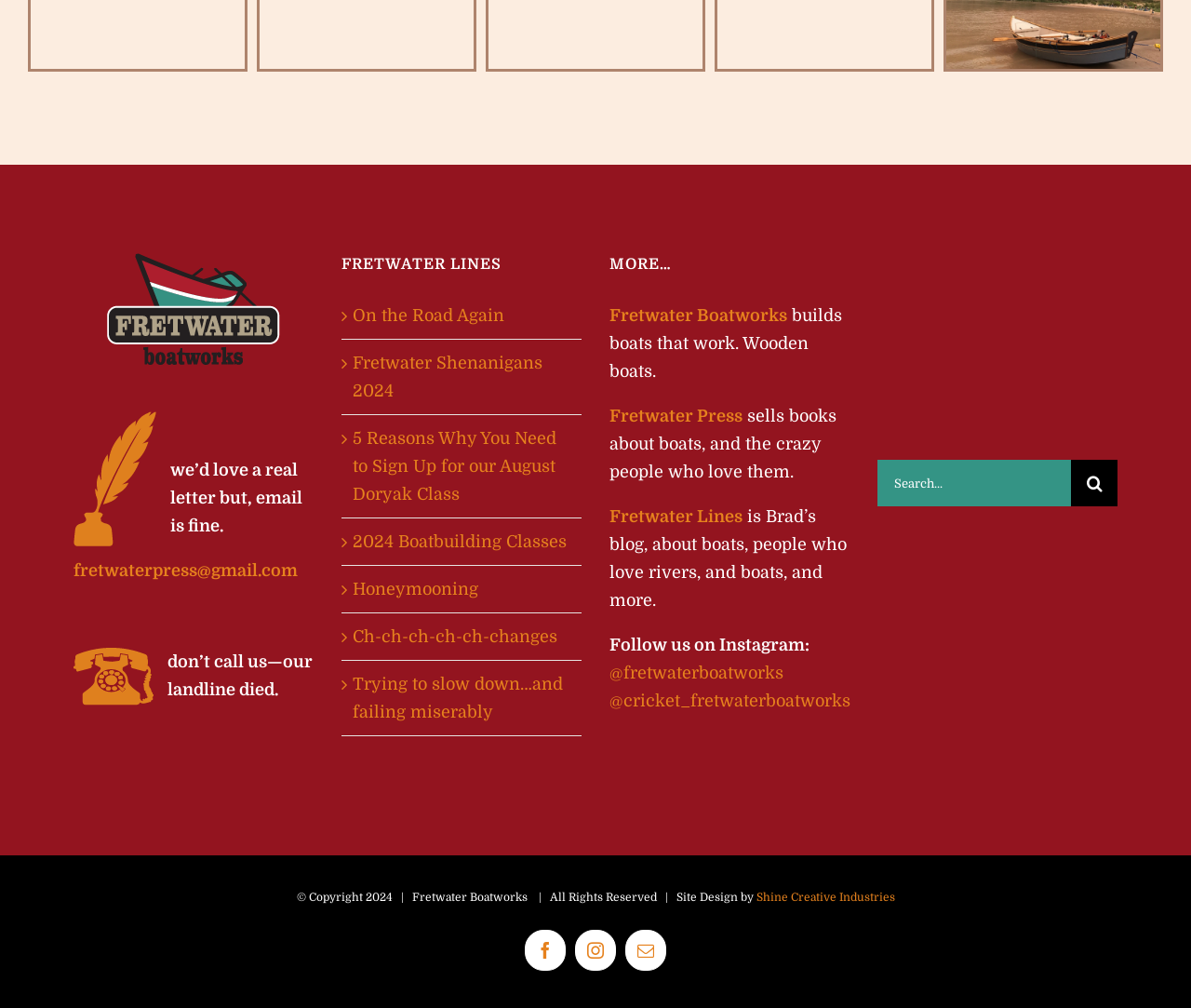What is the purpose of Fretwater Boatworks?
Refer to the image and give a detailed answer to the question.

The purpose of Fretwater Boatworks can be found in the section where it is written as 'Fretwater Boatworks builds boats that work. Wooden boats.'.